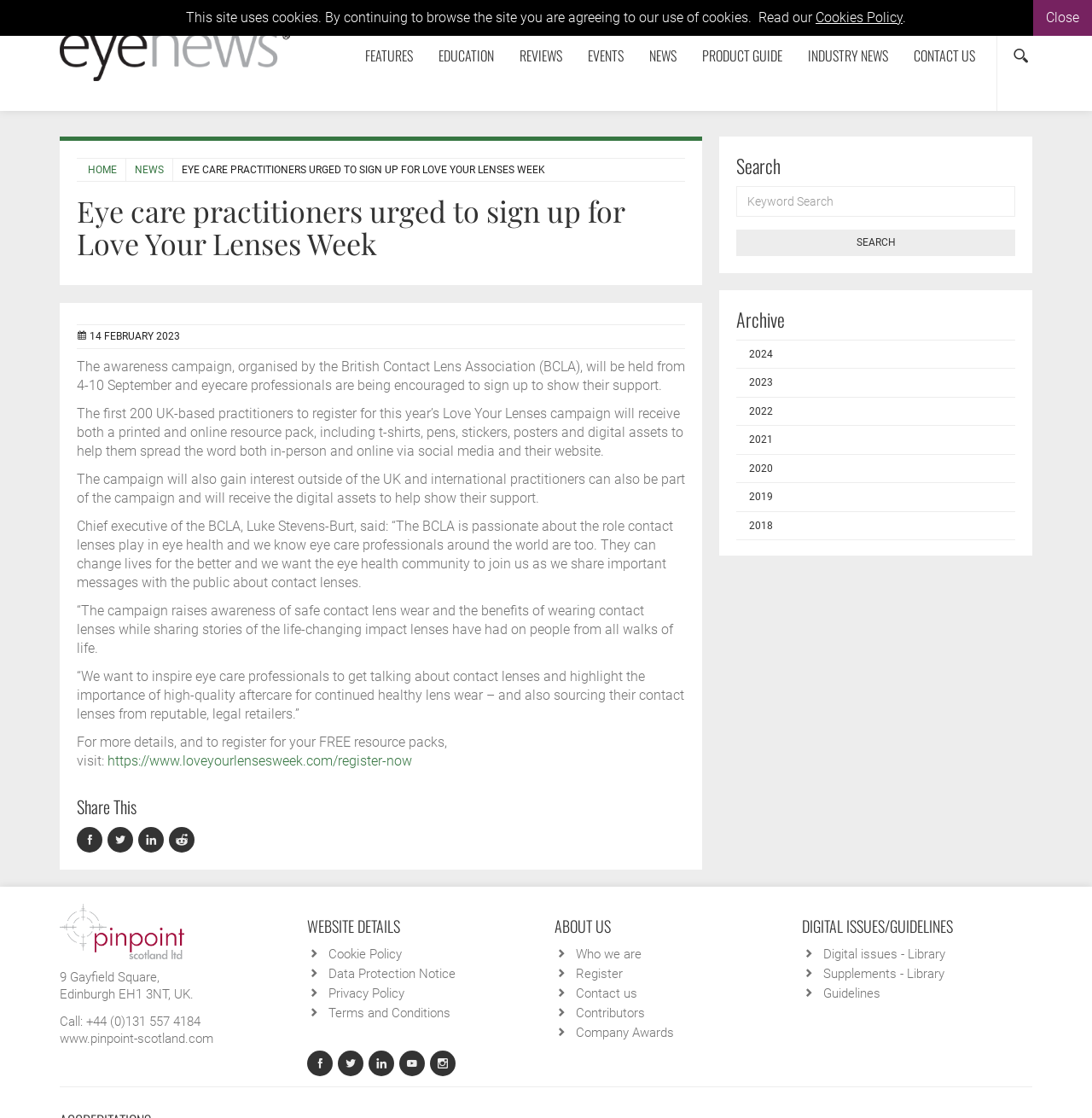Please give a one-word or short phrase response to the following question: 
How many UK-based practitioners will receive resource packs?

200